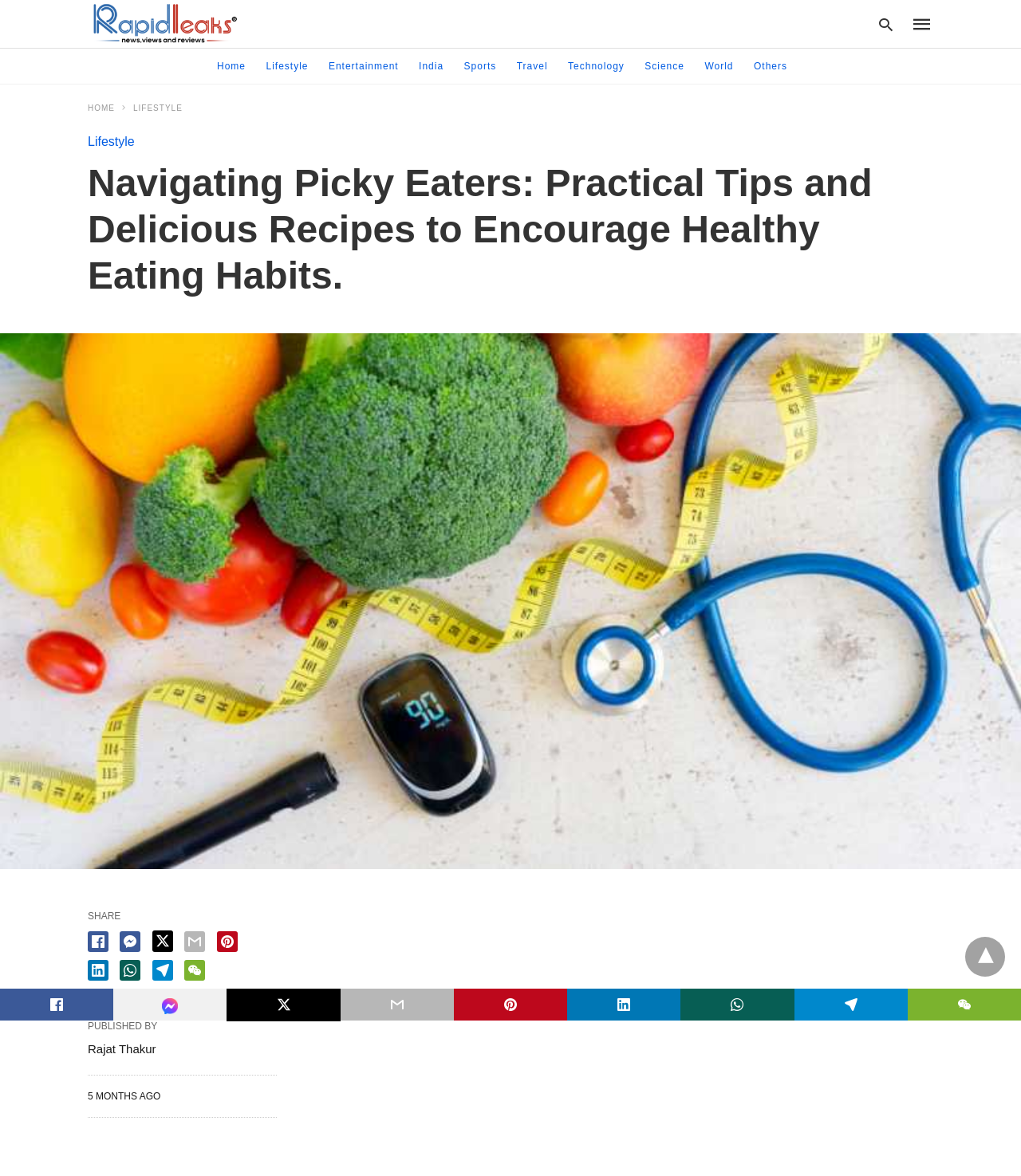How long ago was the article published?
Based on the screenshot, answer the question with a single word or phrase.

5 months ago